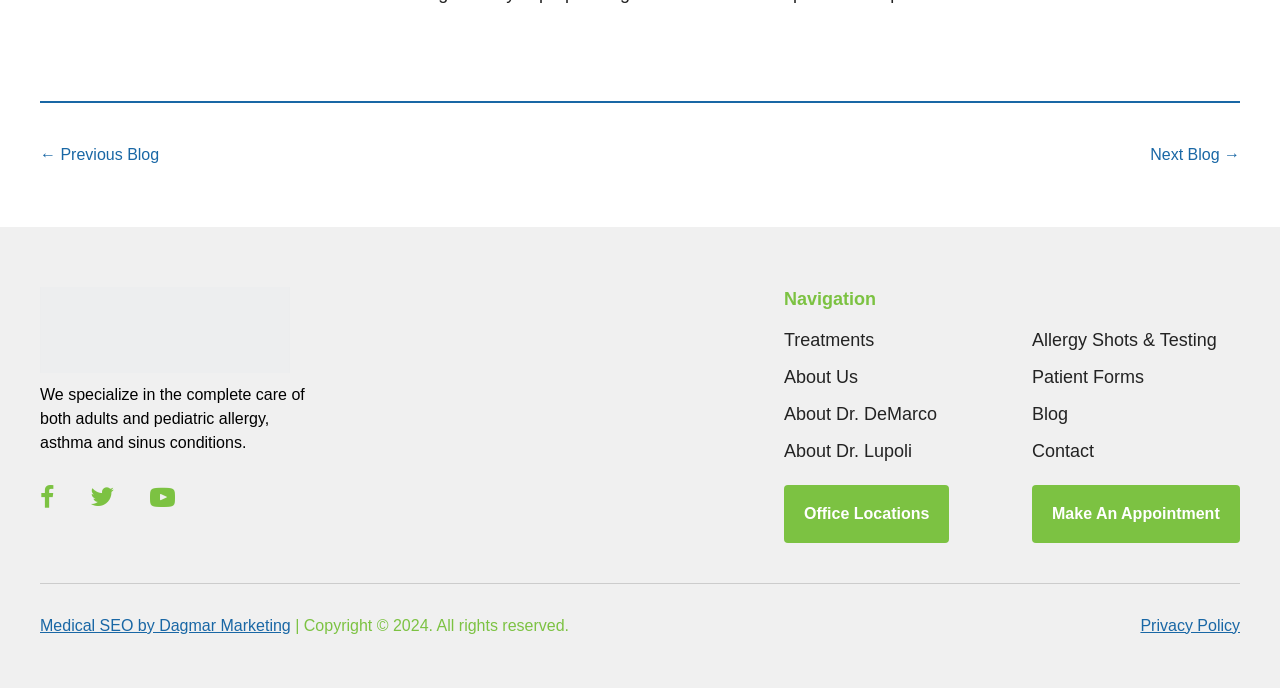What type of care does the website specialize in?
Please provide a comprehensive answer based on the information in the image.

The website specializes in the complete care of both adults and pediatric allergy, asthma, and sinus conditions, as indicated by the StaticText elements with IDs 535, 537, and 539.